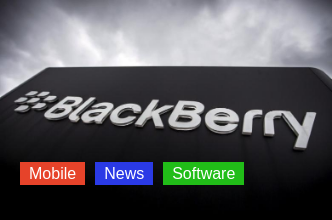Compose an extensive description of the image.

The image prominently features the BlackBerry logo against a dramatic, cloudy backdrop, symbolizing both the brand's legacy and a potential resurgence in the tech landscape. Below the logo, three colorful buttons labeled "Mobile," "News," and "Software" suggest categories or topics that are relevant to BlackBerry's offerings or news updates, indicating a focus on their mobile technology, industry news, and software innovations. This visual arrangement captures a sense of nostalgia while hinting at the company’s ongoing evolution in the technology sector.